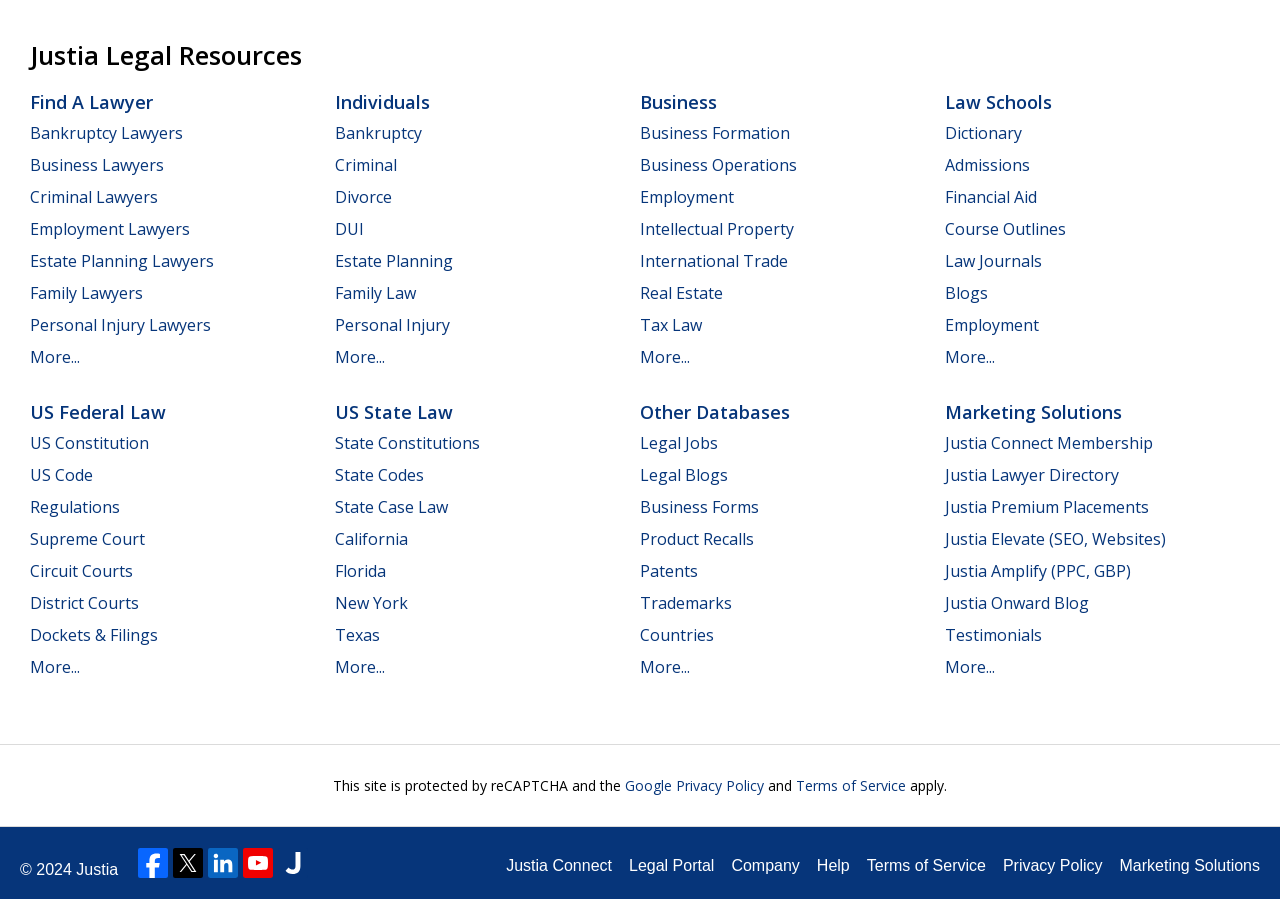How many social media links are present at the bottom of the webpage?
Give a detailed response to the question by analyzing the screenshot.

There is only one social media link present at the bottom of the webpage, which is a link to Facebook, represented by a Facebook icon.